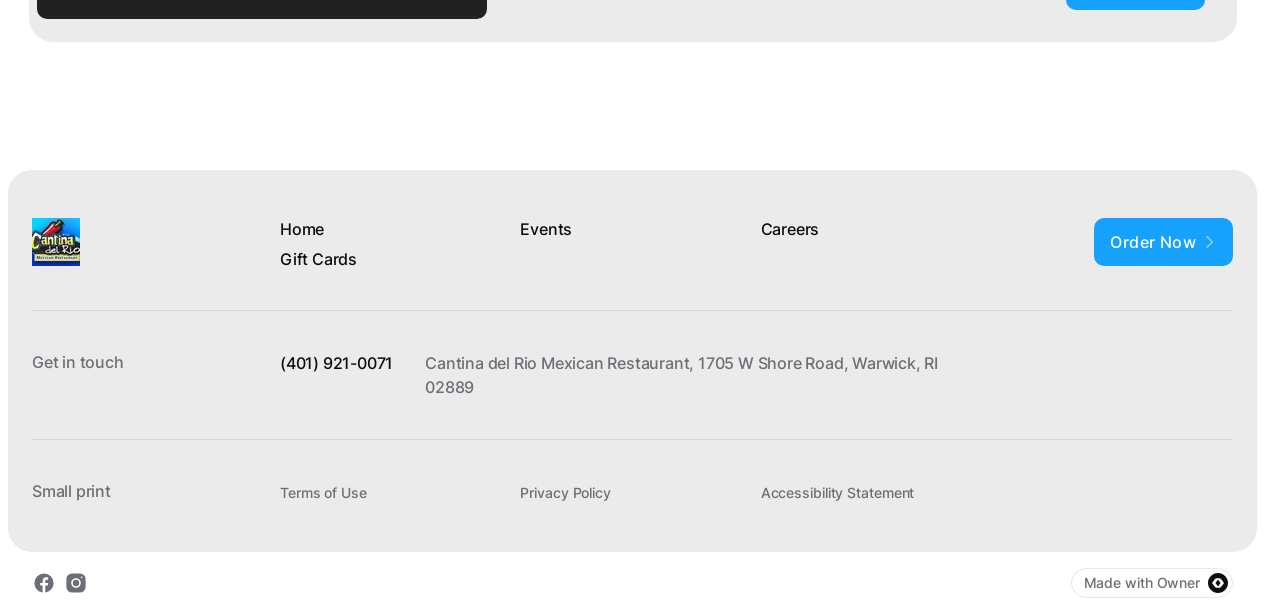Please identify the bounding box coordinates of the clickable element to fulfill the following instruction: "View the map of Cantina del Rio Mexican Restaurant". The coordinates should be four float numbers between 0 and 1, i.e., [left, top, right, bottom].

[0.332, 0.575, 0.733, 0.647]